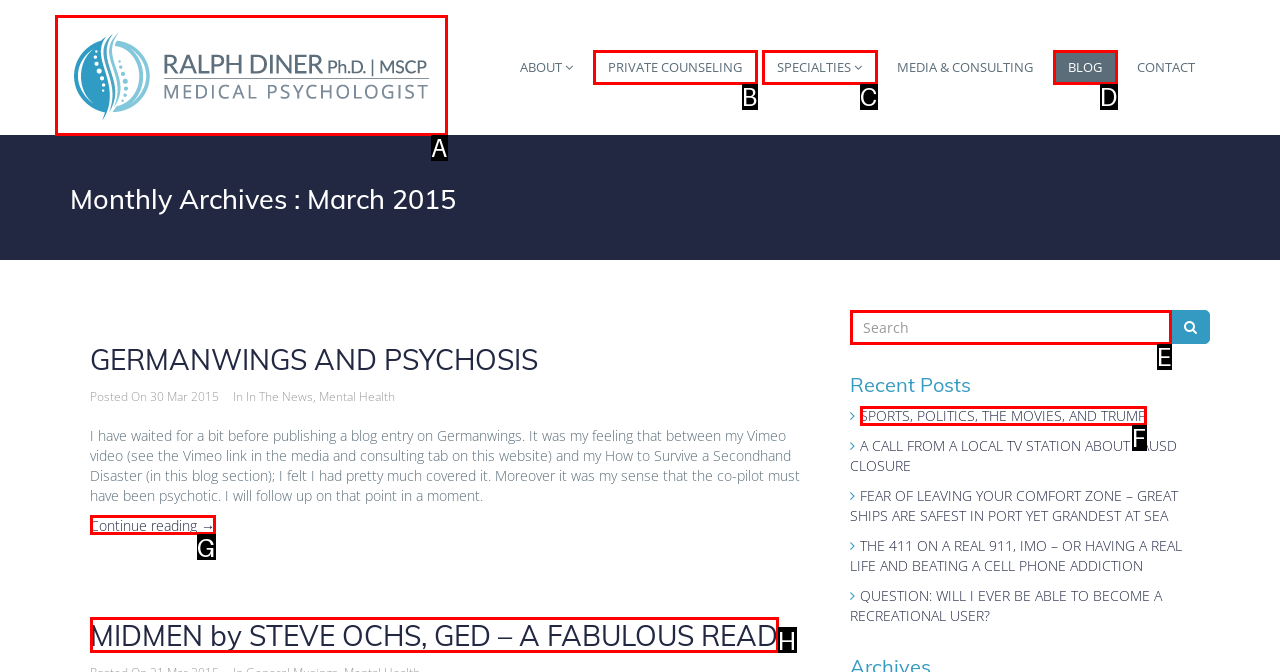Select the letter that corresponds to this element description: name="s" placeholder="Search"
Answer with the letter of the correct option directly.

E